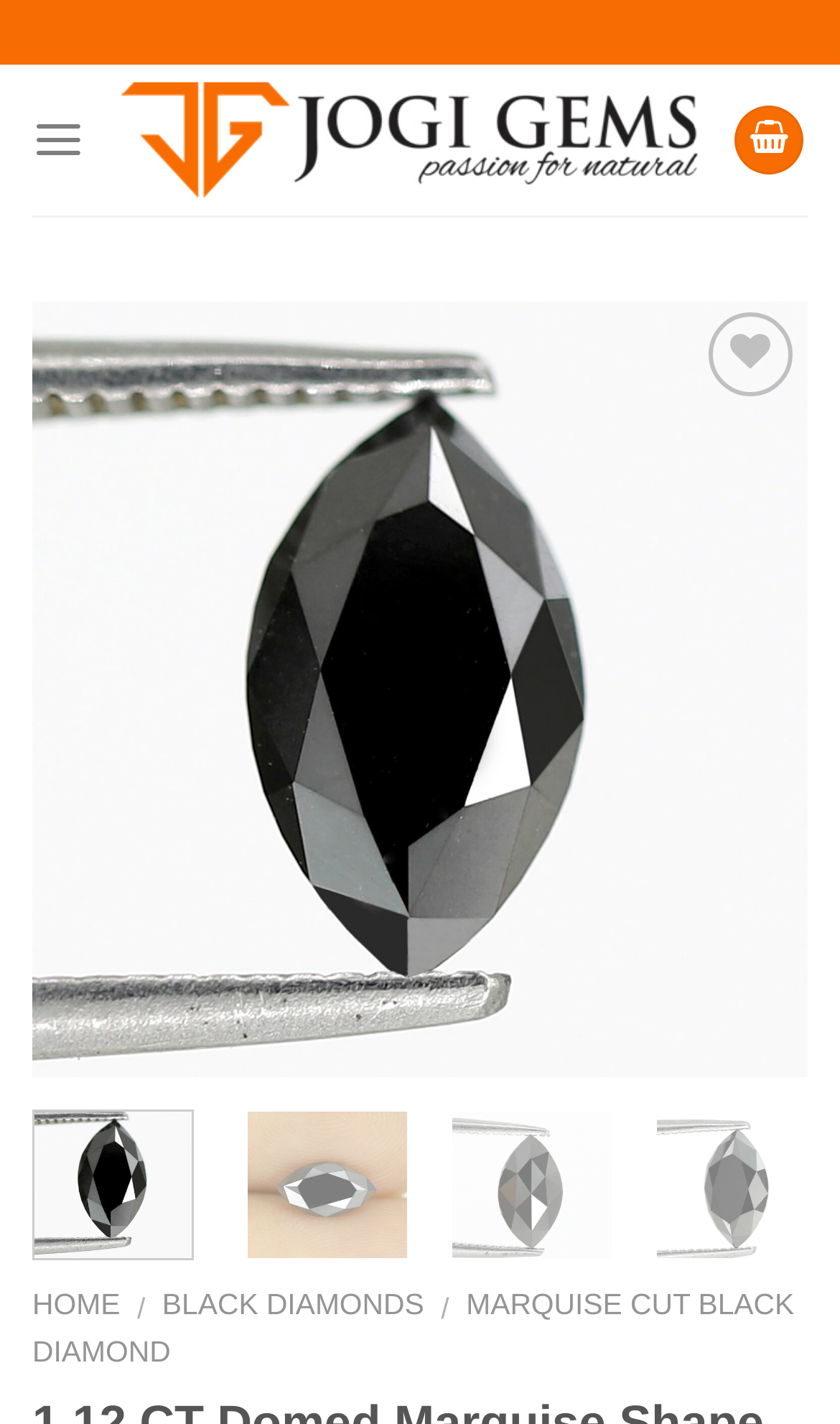Could you locate the bounding box coordinates for the section that should be clicked to accomplish this task: "Go to the HOME page".

[0.038, 0.905, 0.143, 0.928]